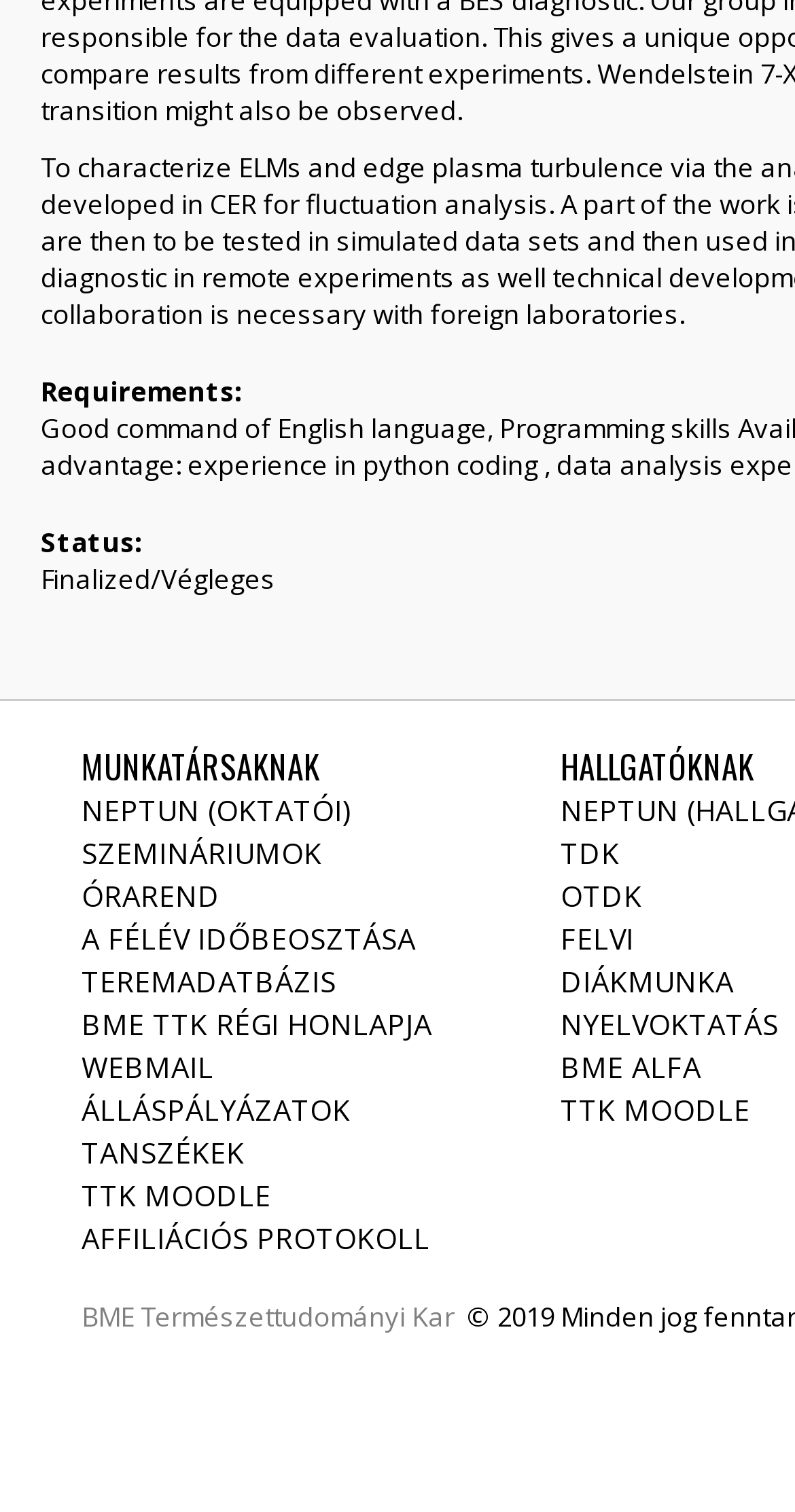Locate the bounding box coordinates of the clickable region to complete the following instruction: "Go to the BME website."

[0.103, 0.858, 0.169, 0.882]